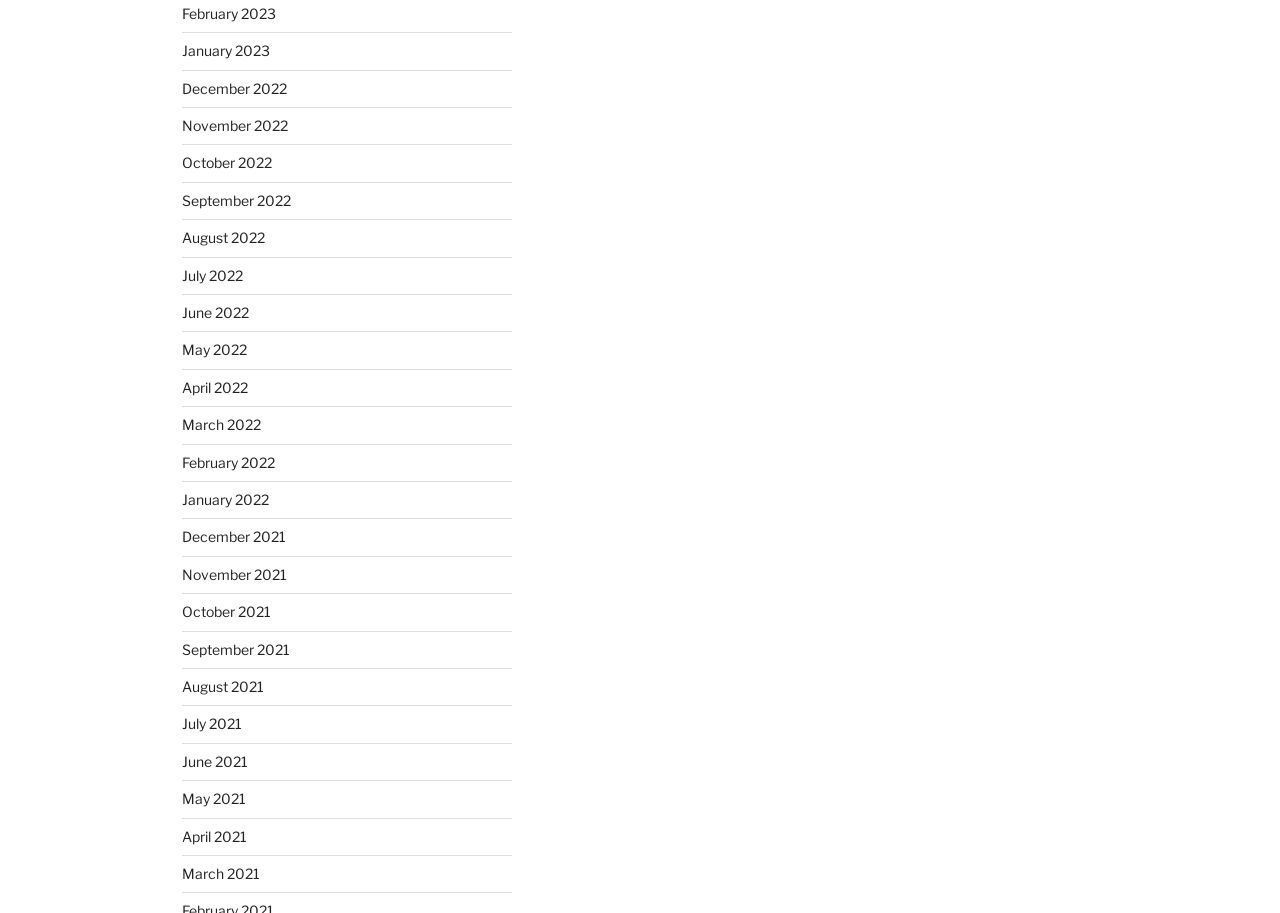What is the year of the earliest month listed?
Provide an in-depth and detailed explanation in response to the question.

By examining the list of links, I can see that the earliest month listed is March 2021, which is the last link in the list.